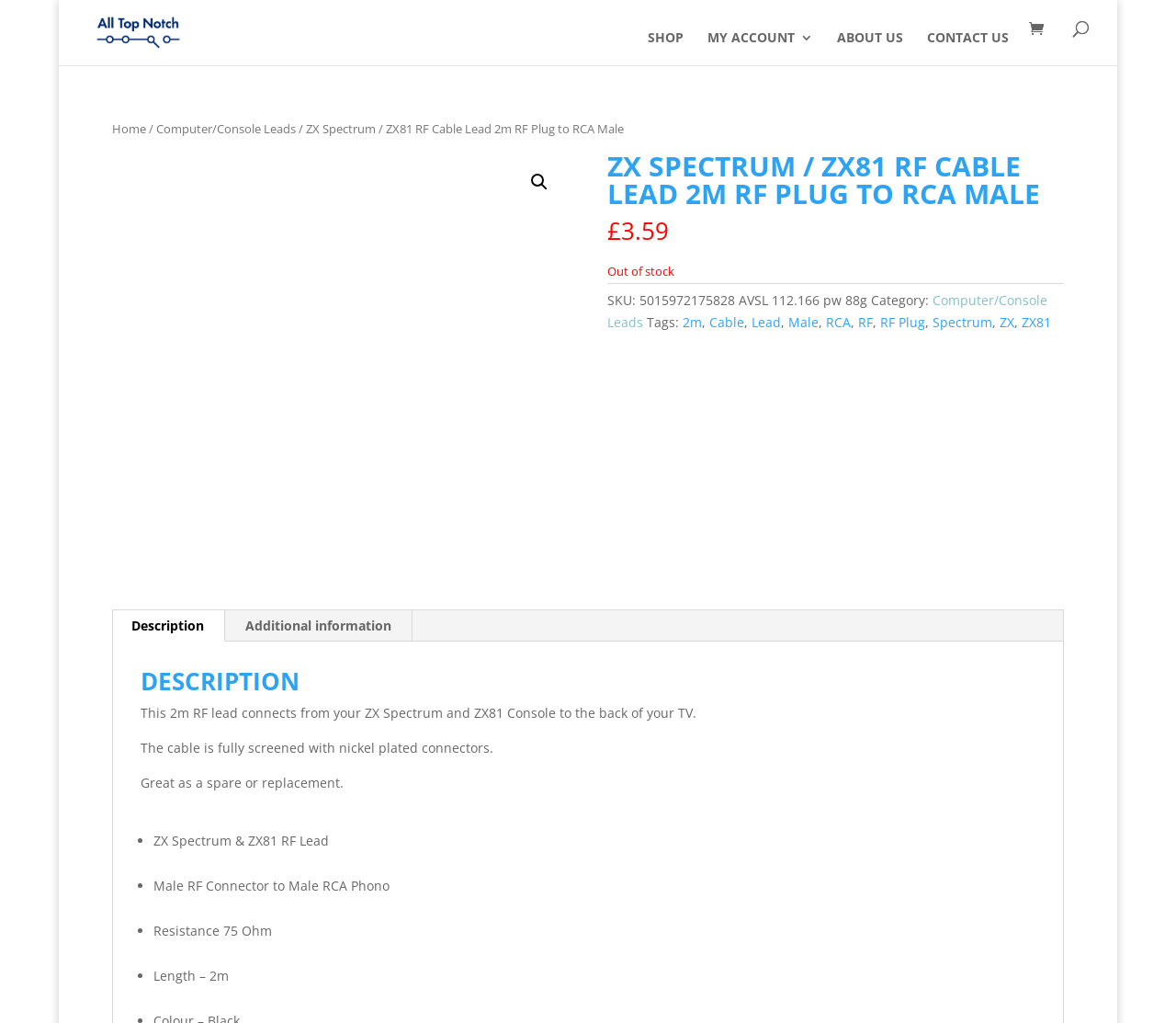What is the length of the RF lead?
Please respond to the question thoroughly and include all relevant details.

The length of the RF lead is mentioned in the product description as 2m, which is also listed as one of the product features.